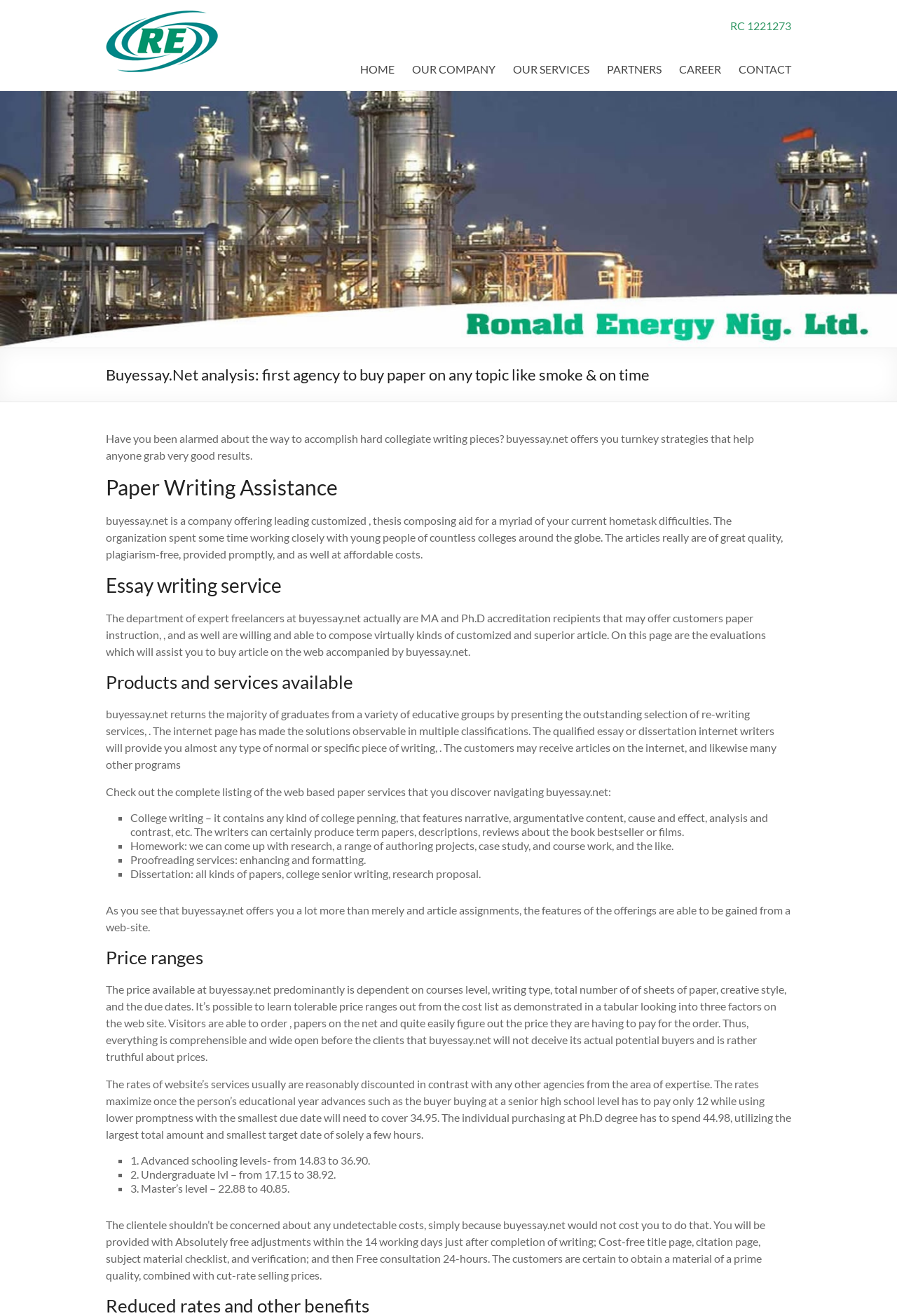Please specify the bounding box coordinates of the area that should be clicked to accomplish the following instruction: "Click OUR COMPANY". The coordinates should consist of four float numbers between 0 and 1, i.e., [left, top, right, bottom].

[0.459, 0.045, 0.552, 0.061]